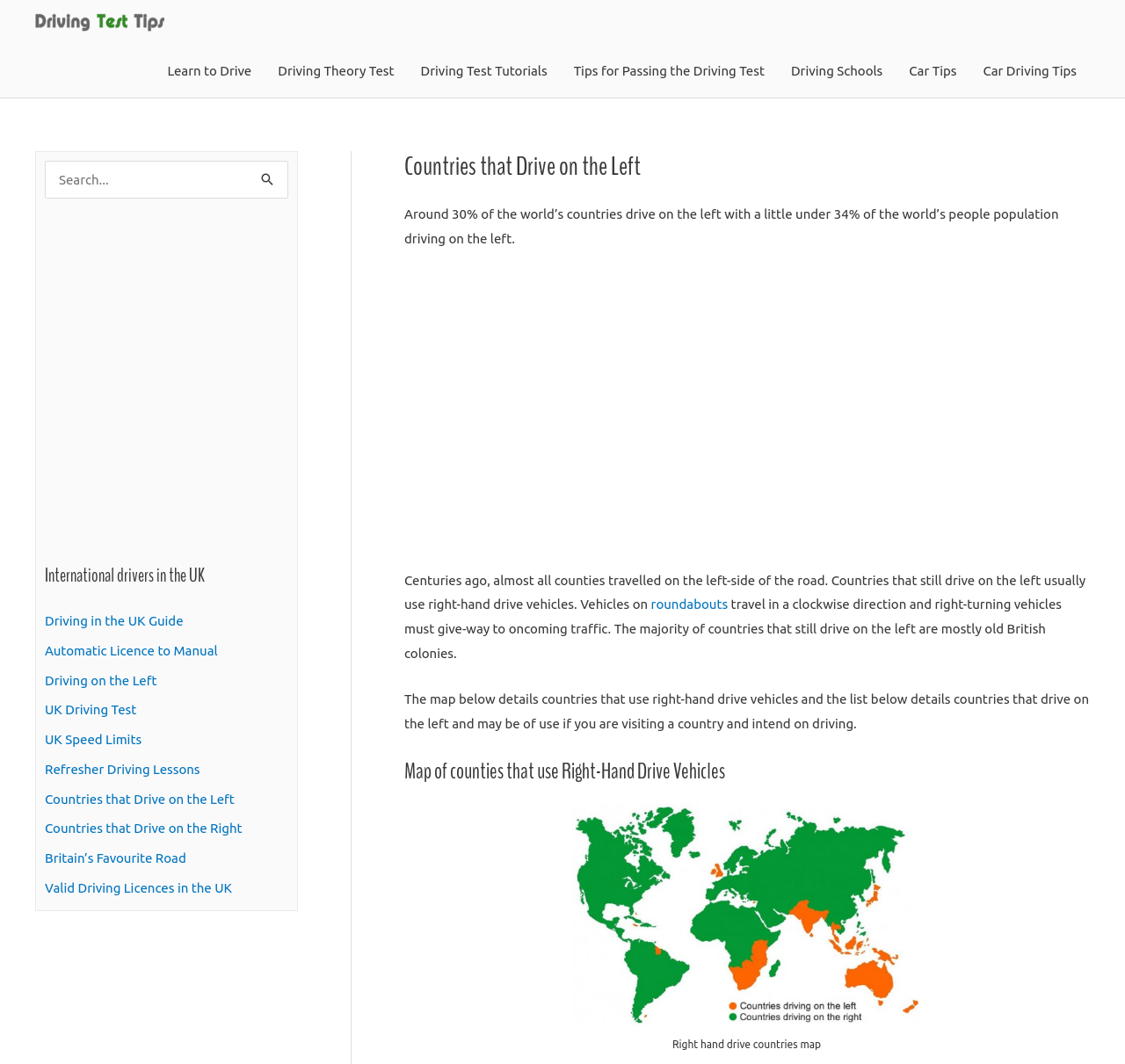Determine the bounding box coordinates of the UI element described by: "Driving in the UK Guide".

[0.04, 0.576, 0.163, 0.59]